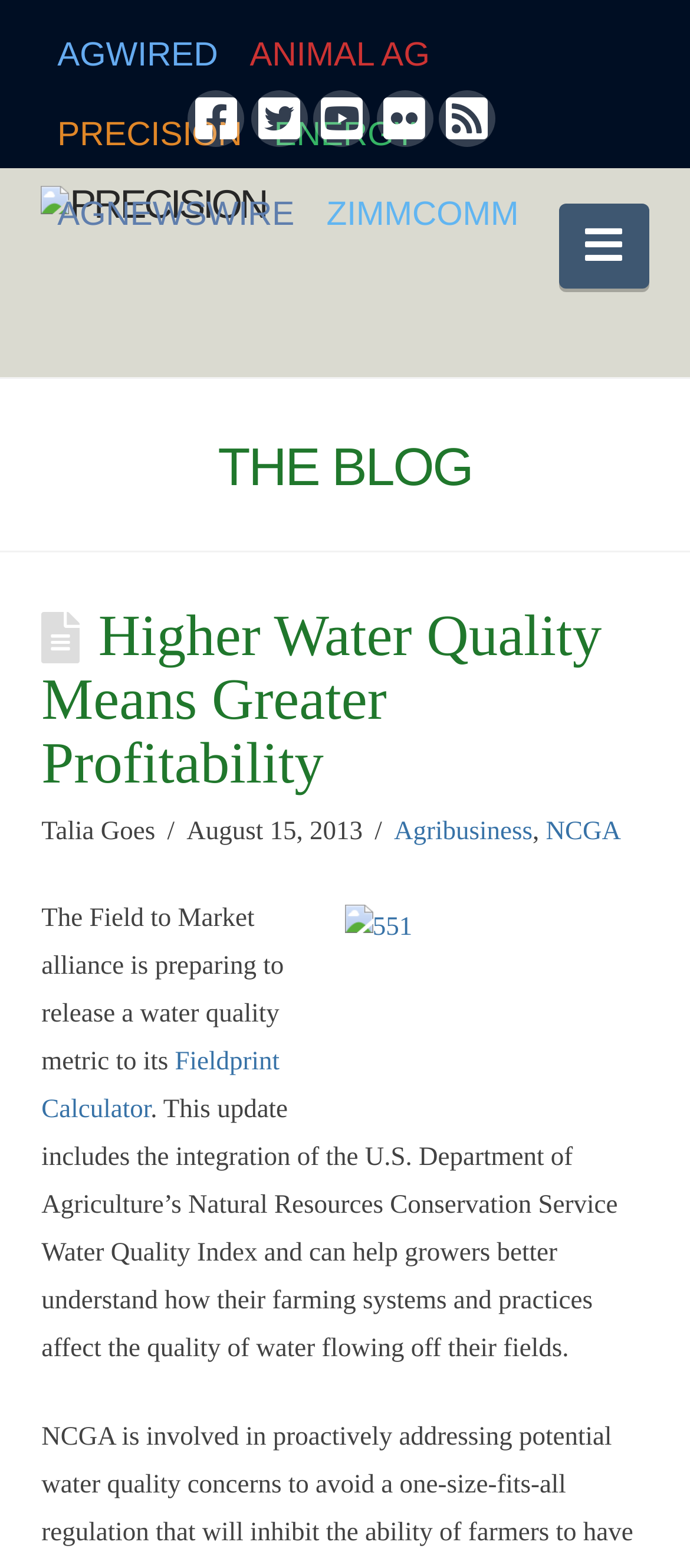Answer this question in one word or a short phrase: What is the date of the blog post?

August 15, 2013